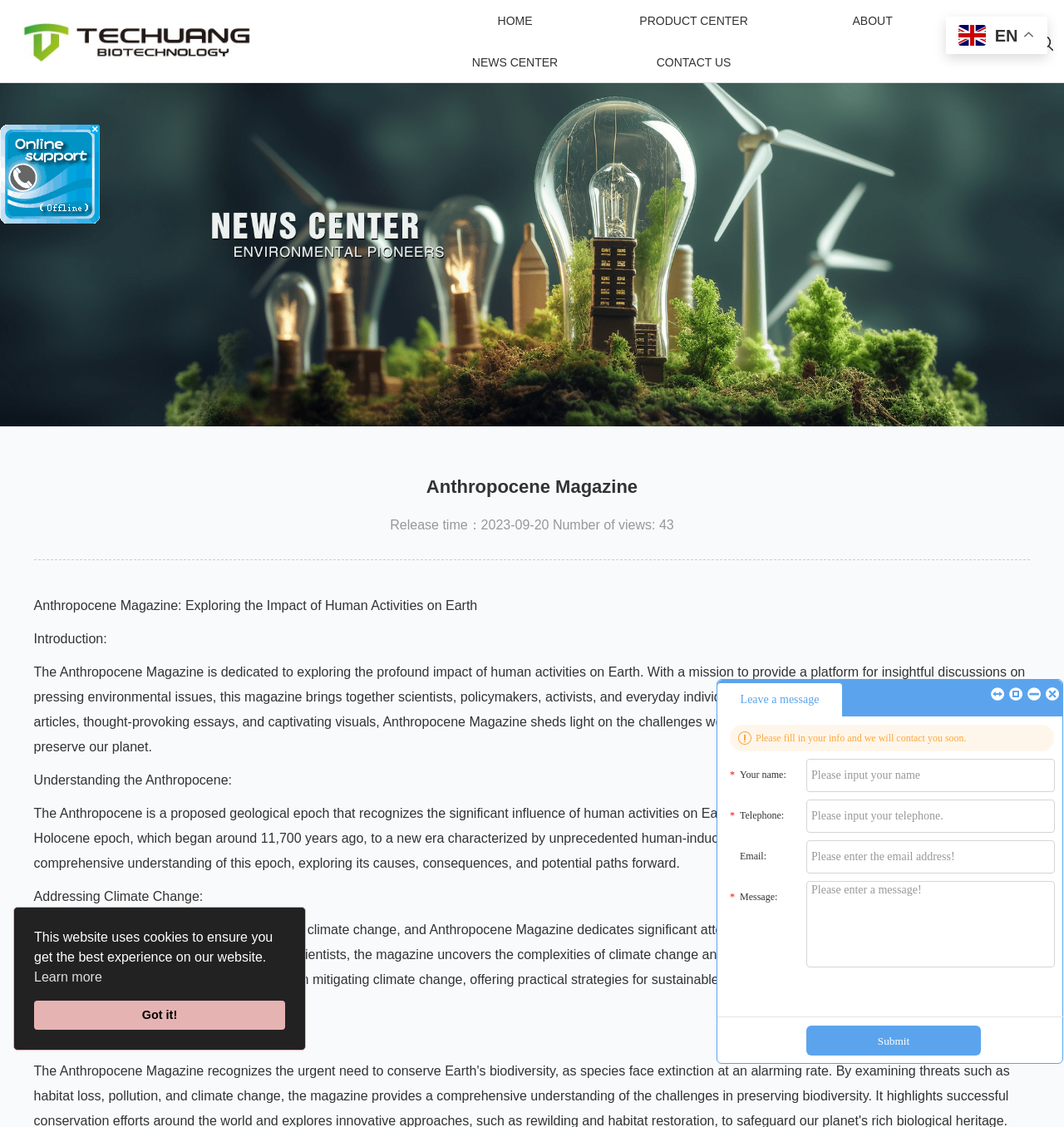Give a one-word or phrase response to the following question: What is the topic of the article?

Human activities on Earth